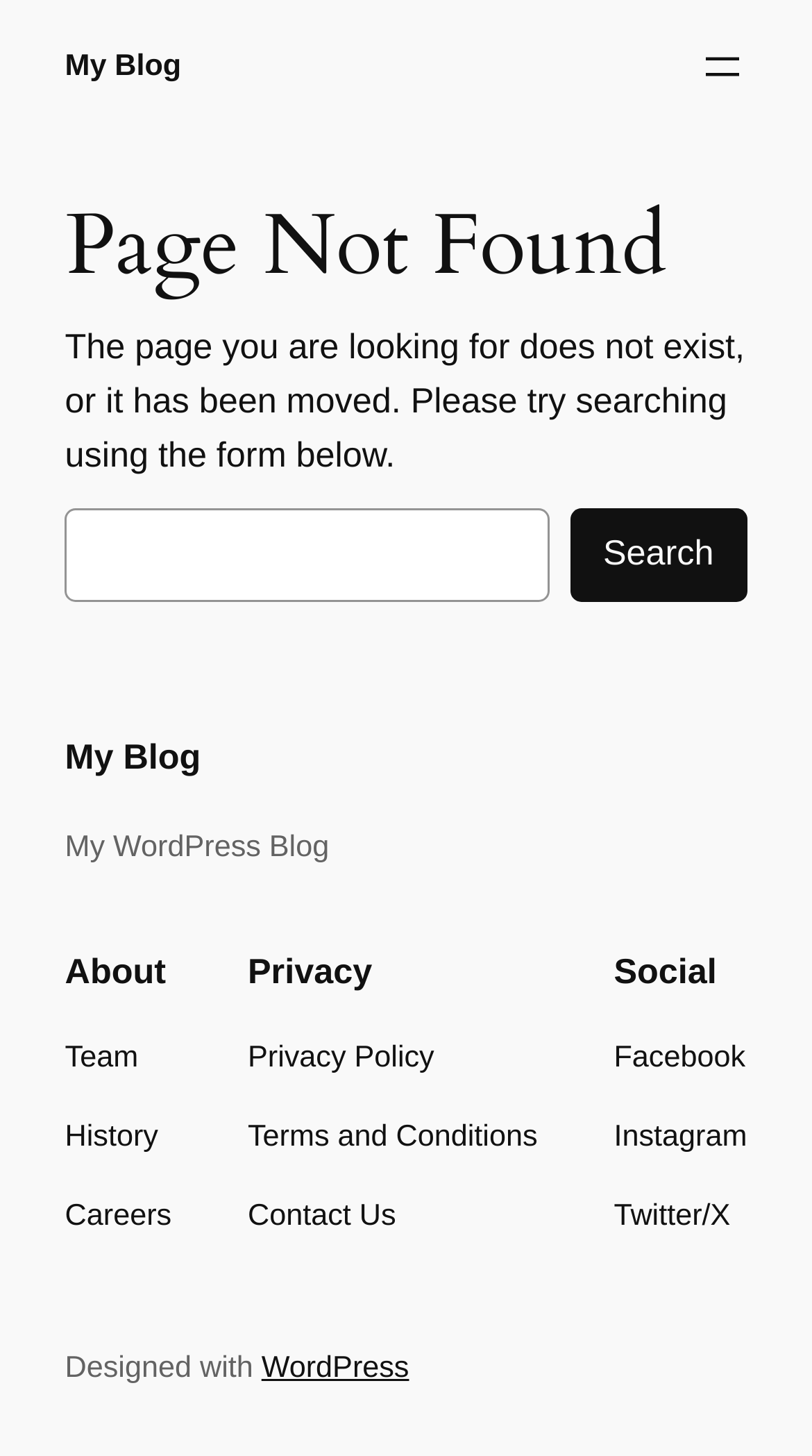Determine the coordinates of the bounding box that should be clicked to complete the instruction: "Search for something". The coordinates should be represented by four float numbers between 0 and 1: [left, top, right, bottom].

[0.08, 0.349, 0.92, 0.413]